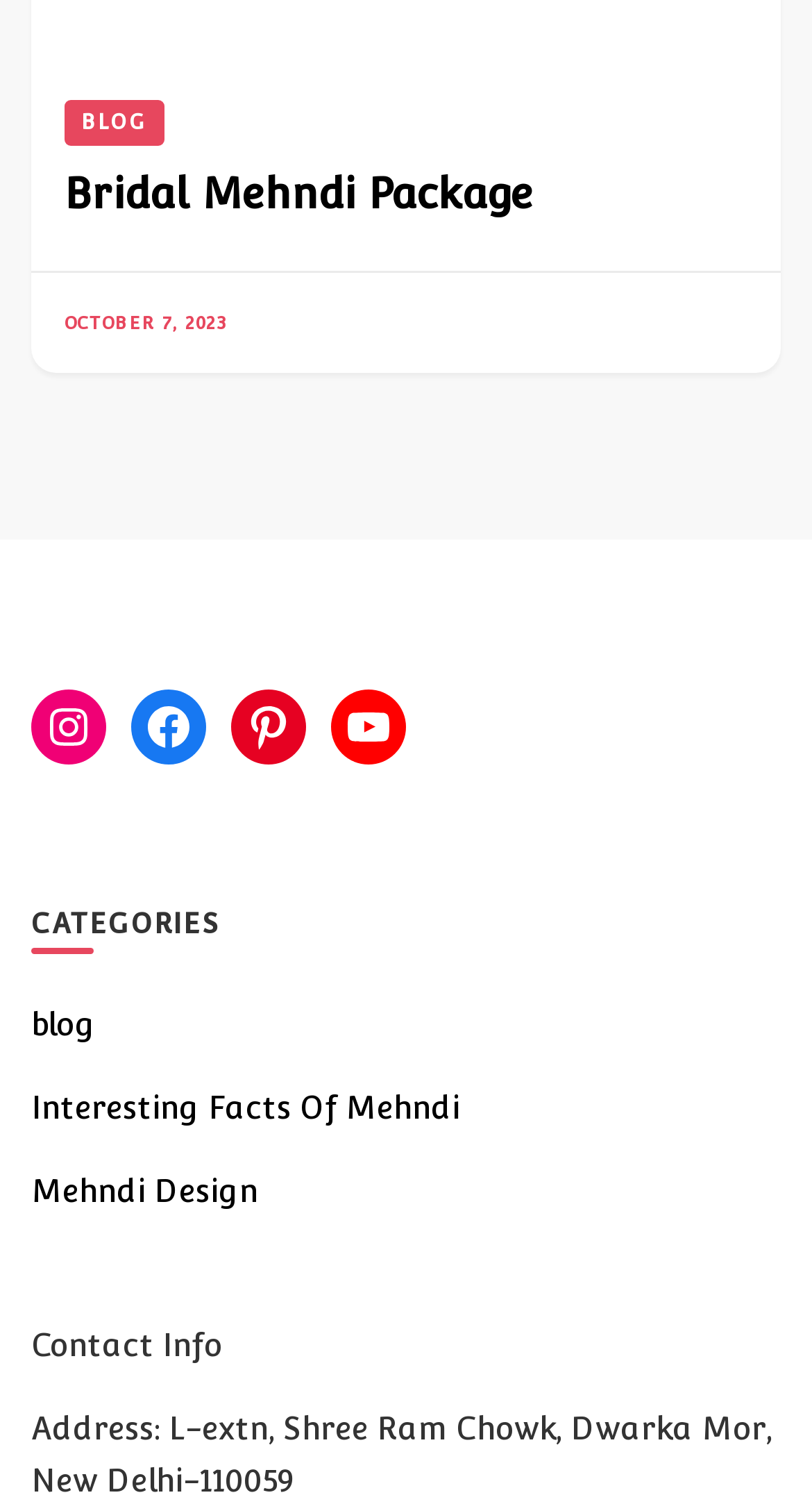Please find the bounding box coordinates of the clickable region needed to complete the following instruction: "View the 'Contact Info'". The bounding box coordinates must consist of four float numbers between 0 and 1, i.e., [left, top, right, bottom].

[0.038, 0.888, 0.274, 0.912]